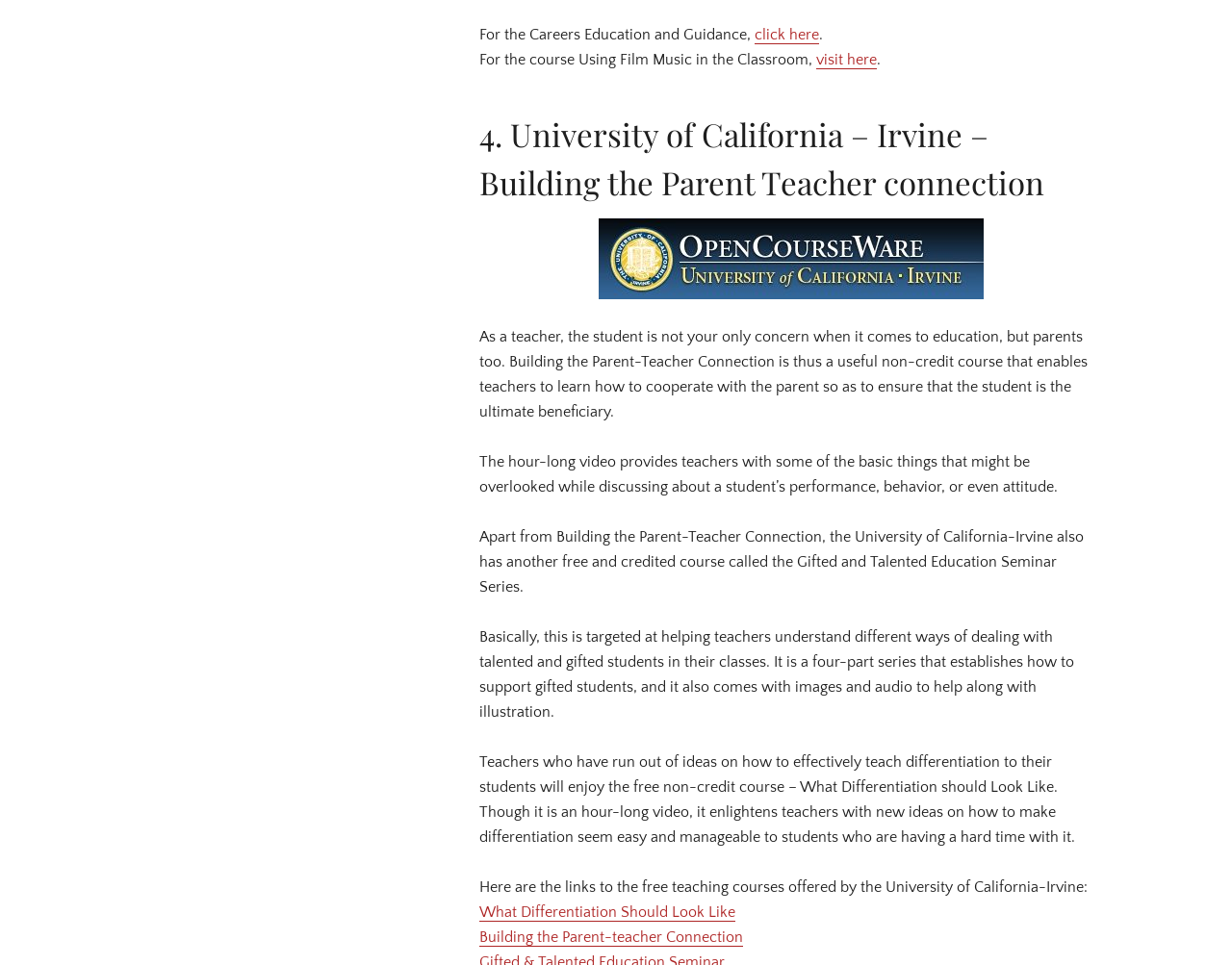What is the topic of the course 'Building the Parent-Teacher Connection'?
Answer the question with a thorough and detailed explanation.

The topic of the course 'Building the Parent-Teacher Connection' is education, specifically how teachers can cooperate with parents to ensure the student's benefit.